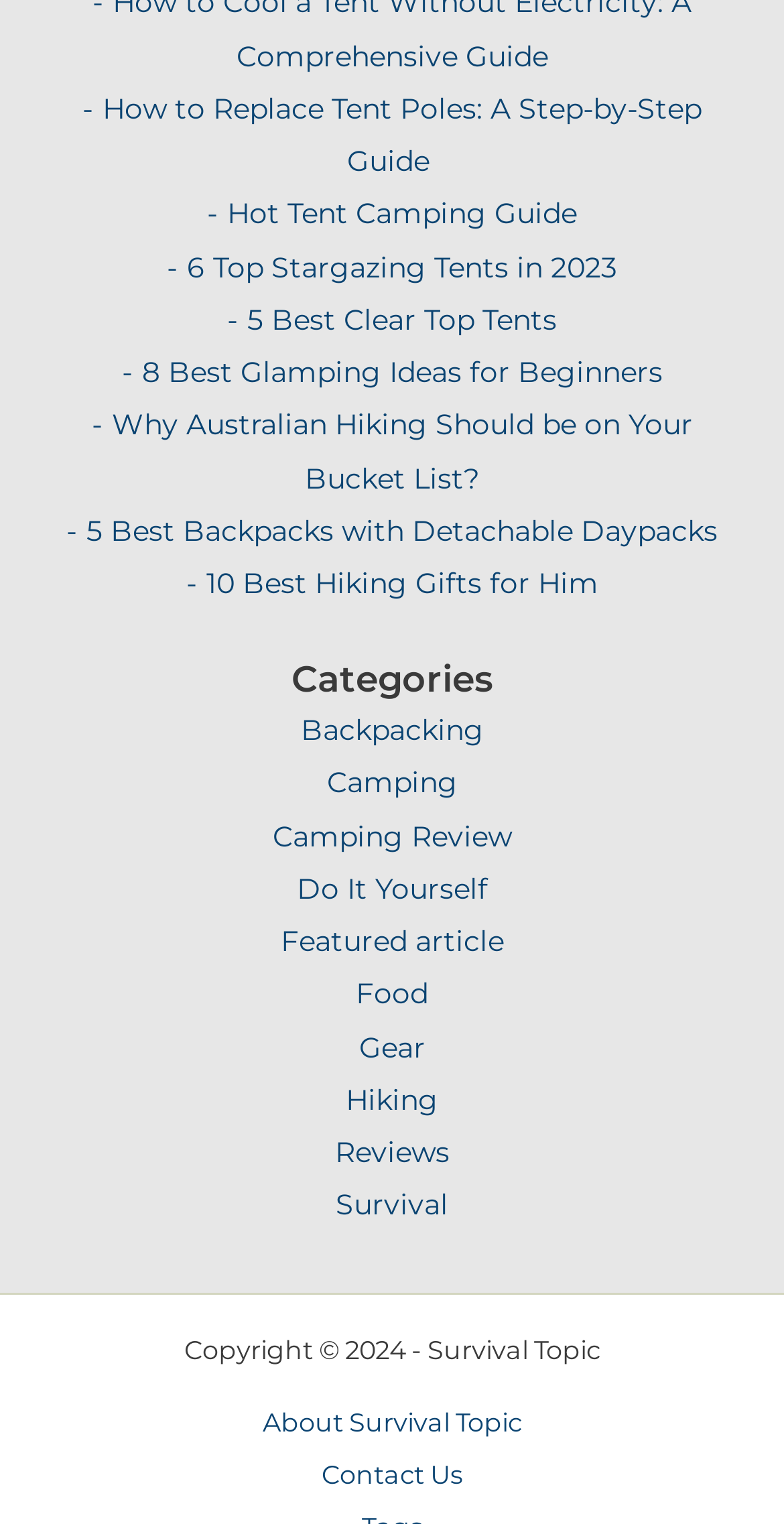Identify the bounding box for the described UI element: "Hot Tent Camping Guide".

[0.264, 0.129, 0.736, 0.152]